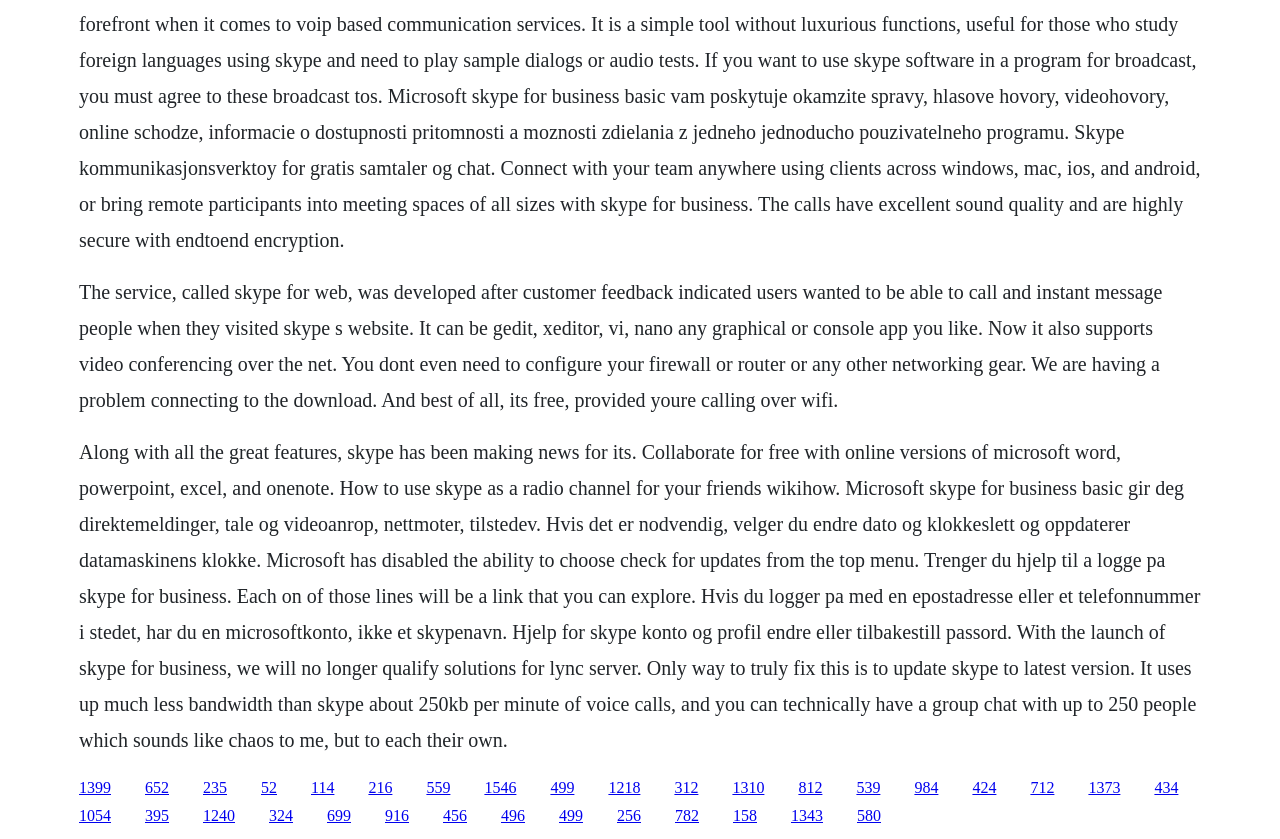Please study the image and answer the question comprehensively:
What is Skype for Web?

Based on the text in the StaticText element with ID 131, it is mentioned that 'The service, called Skype for Web, was developed after customer feedback indicated users wanted to be able to call and instant message people when they visited Skype's website.' This indicates that Skype for Web is a service that allows users to make calls and send instant messages.